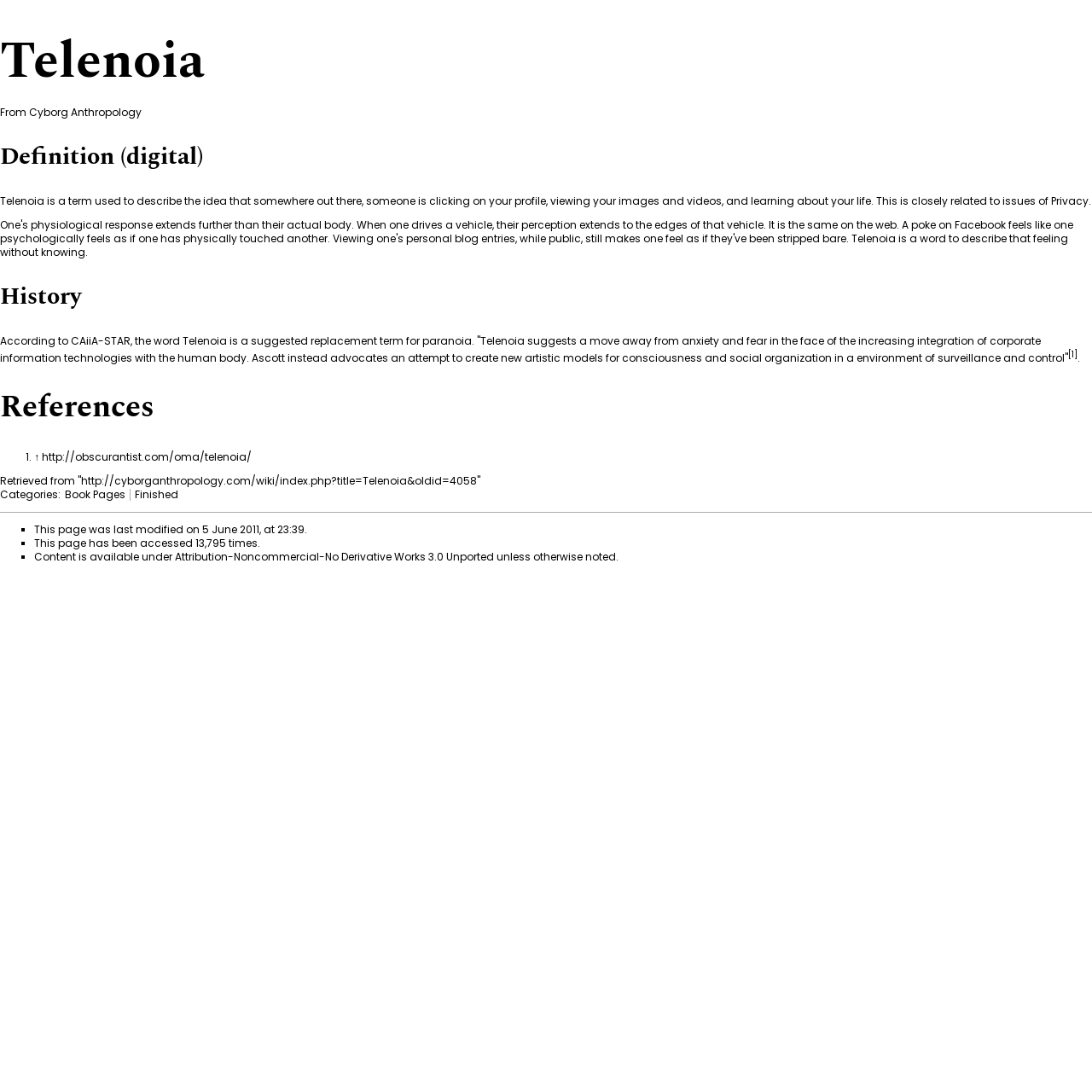Carefully examine the image and provide an in-depth answer to the question: What is Telenoia?

Based on the webpage content, Telenoia is a term used to describe the idea that somewhere out there, someone is clicking on your profile, viewing your images and videos, and learning about your life.